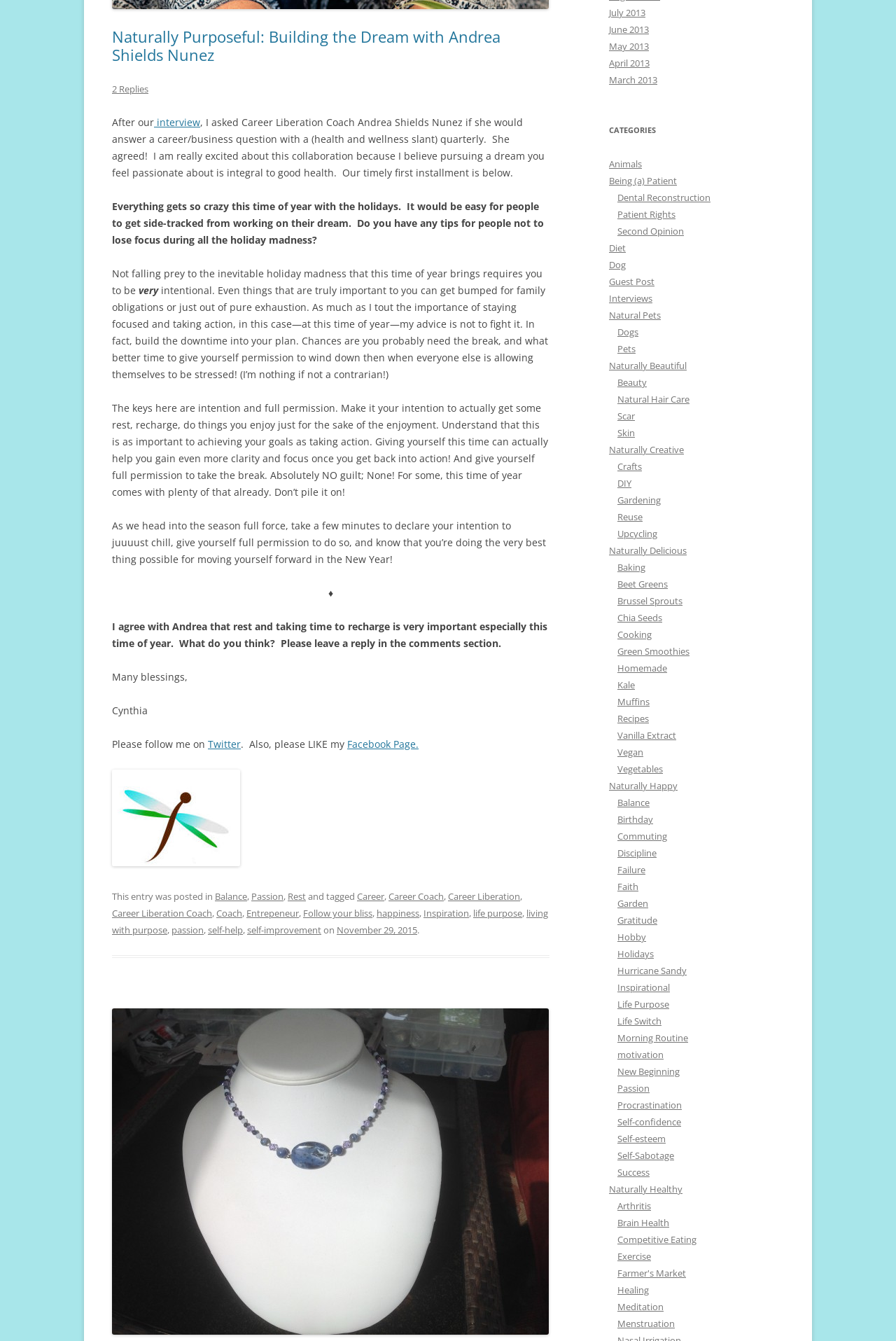Analyze the image and answer the question with as much detail as possible: 
What is the name of the Facebook page mentioned in the post?

The question can be answered by reading the text content of the webpage, specifically the part where it says 'Please LIKE my Facebook Page.'